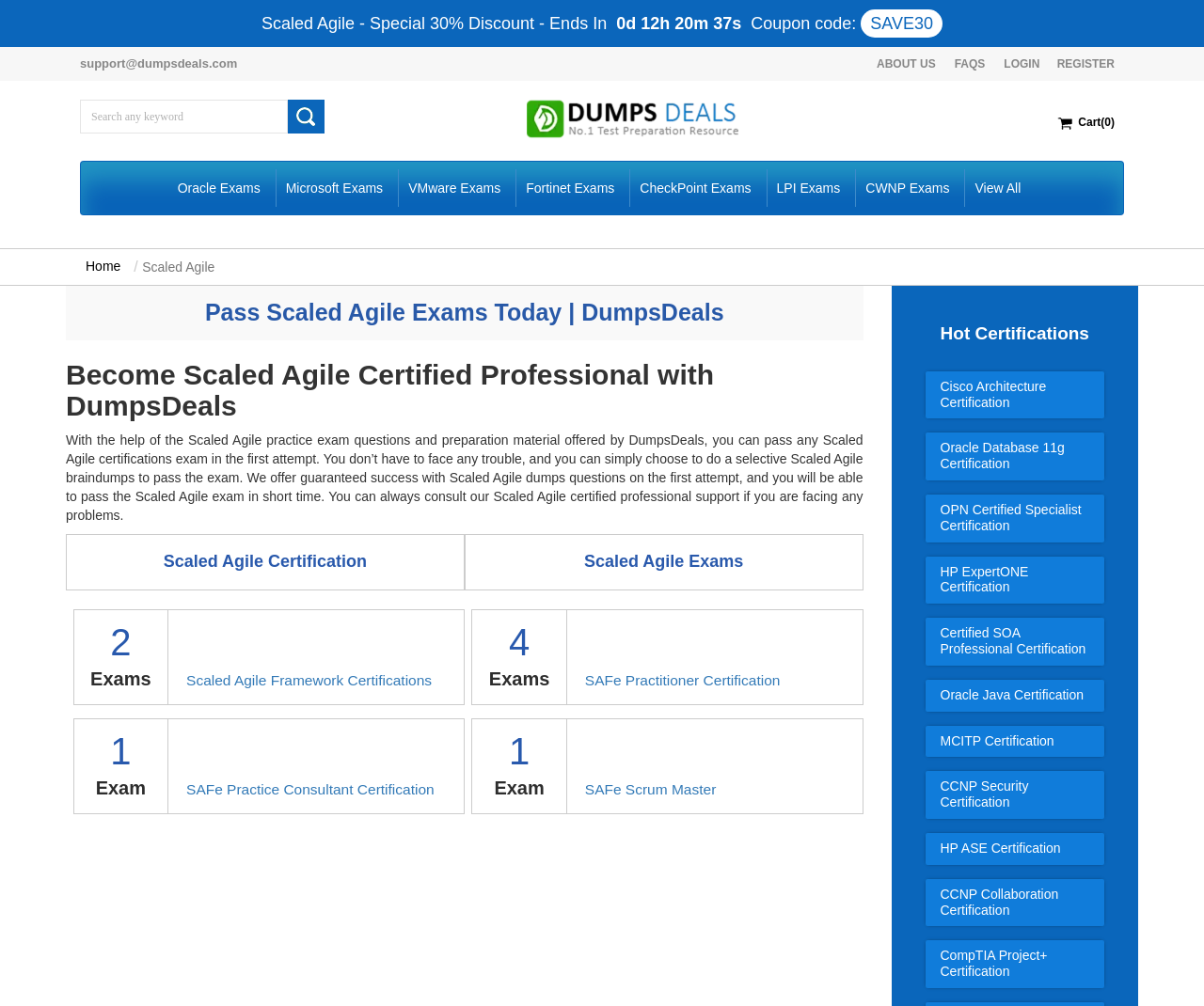Give a comprehensive overview of the webpage, including key elements.

This webpage is about Scaled Agile practice exam questions and certification exams. At the top, there is a special 30% discount offer with a coupon code "SAVE30" and a countdown timer indicating when the offer ends. Below this, there are links to "support@dumpsdeals.com", "ABOUT US", "FAQS", "LOGIN", and "REGISTER" on the top right corner.

On the left side, there is a search bar with a placeholder text "Search any keyword" and a search button. Below this, there is a logo of "DumpsDeals" with a link to the homepage. Next to the logo, there is a cart icon with a link to "Cart(0)".

The main content of the webpage is divided into sections. The first section has a heading "Pass Scaled Agile Exams Today | DumpsDeals" and a subheading "Become Scaled Agile Certified Professional with DumpsDeals". Below this, there is a paragraph explaining how DumpsDeals can help users pass Scaled Agile certification exams with the help of practice exam questions and preparation material.

The next section has a heading "Certification" and lists various Scaled Agile certifications, including "Scaled Agile Framework Certifications", "SAFe Practitioner Certification", "SAFe Practice Consultant Certification", and "SAFe Scrum Master". Each certification has a link to its respective page.

On the right side, there is a section titled "Hot Certifications" with links to various certifications, including Cisco Architecture, Oracle Database 11g, OPN Certified Specialist, HP ExpertONE, Certified SOA Professional, Oracle Java, MCITP, CCNP Security, HP ASE, CCNP Collaboration, and CompTIA Project+.

At the bottom, there are links to "Oracle Exams", "Microsoft Exams", "VMware Exams", "Fortinet Exams", "CheckPoint Exams", "LPI Exams", "CWNP Exams", and "View All" exams.